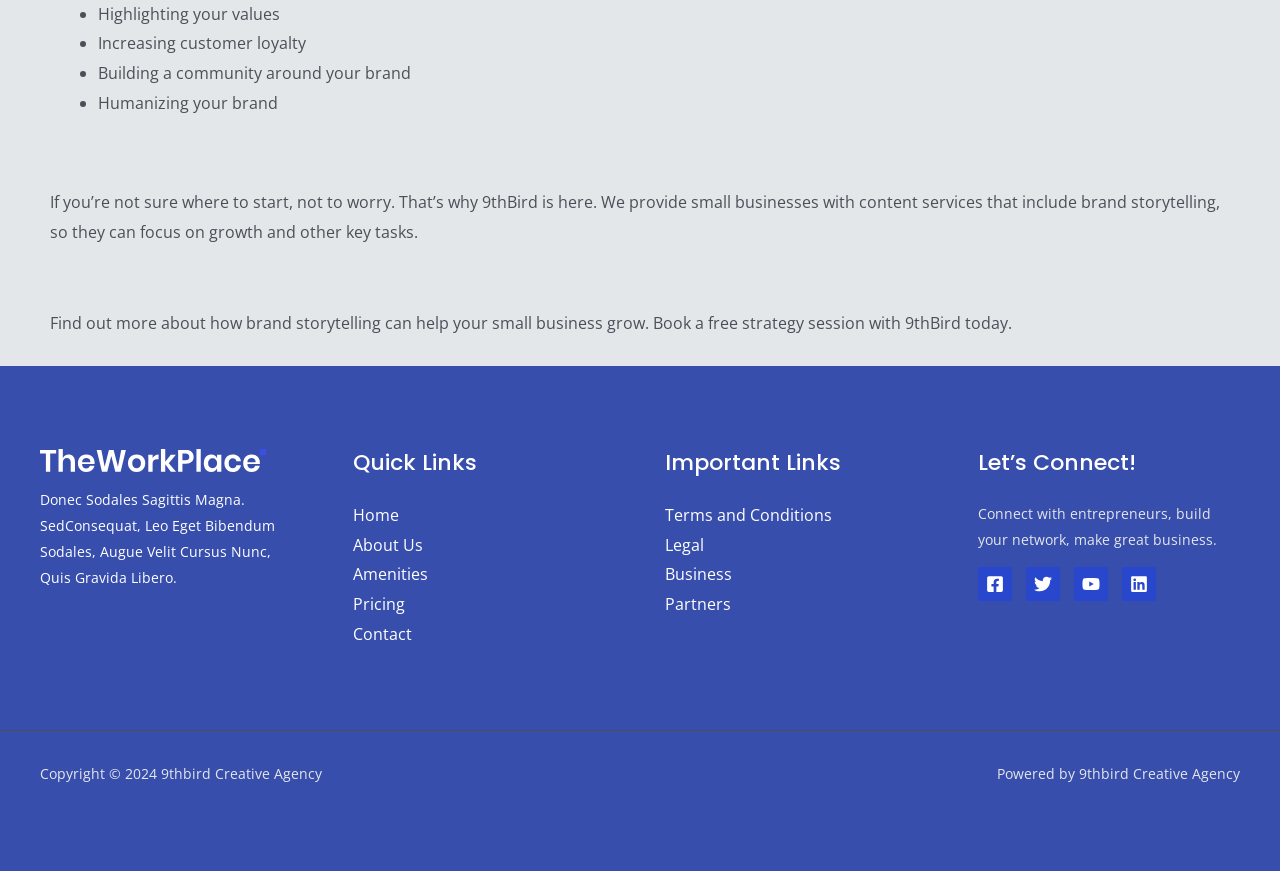Using the provided description About Us, find the bounding box coordinates for the UI element. Provide the coordinates in (top-left x, top-left y, bottom-right x, bottom-right y) format, ensuring all values are between 0 and 1.

[0.275, 0.613, 0.33, 0.638]